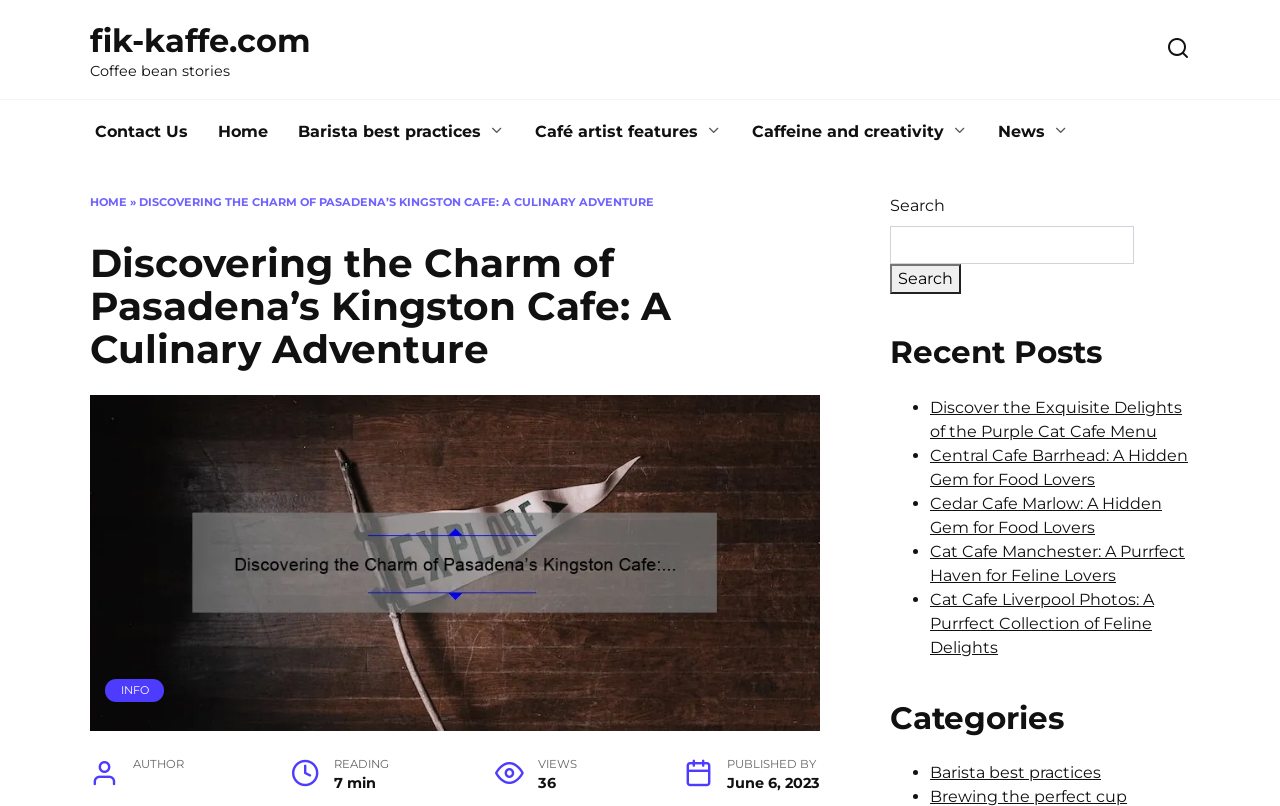Explain the features and main sections of the webpage comprehensively.

The webpage is about Pasadena Kingston Cafe, a Jamaican restaurant in Pasadena, California, offering authentic Caribbean flavors and dishes. At the top, there is a navigation menu with links to "Home", "Contact Us", "Barista best practices", "Café artist features", "Caffeine and creativity", and "News". Below the navigation menu, there is a heading that reads "Discovering the Charm of Pasadena's Kingston Cafe: A Culinary Adventure".

On the left side, there is a section with information about the article, including the author, reading time, views, and publication date. On the right side, there is a search bar with a button to search the website. Below the search bar, there is a heading that reads "Recent Posts" followed by a list of links to recent articles, including "Discover the Exquisite Delights of the Purple Cat Cafe Menu", "Central Cafe Barrhead: A Hidden Gem for Food Lovers", and others.

Further down, there is a section with categories, including "Barista best practices" and "Brewing the perfect cup". The webpage has a clean layout, with clear headings and concise text, making it easy to navigate and find information about Pasadena Kingston Cafe and related topics.